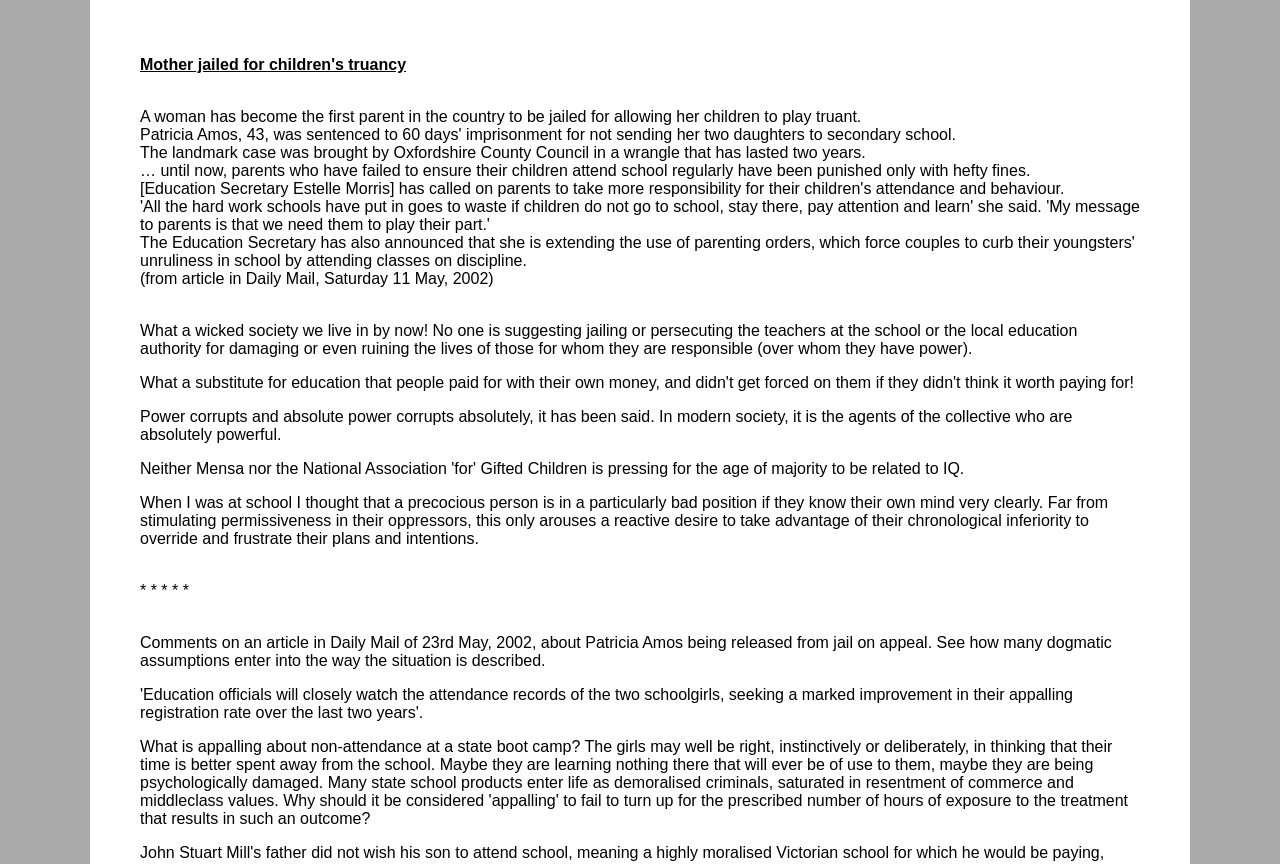Create a detailed description of the webpage's content and layout.

The webpage appears to be an article or opinion piece discussing a news story about a mother being jailed for her children's truancy. At the top of the page, there is a title or headline that reads "Mother jailed for children's truancy". 

Below the title, there are several paragraphs of text that provide more information about the story. The first paragraph explains that a woman has become the first parent in the country to be jailed for allowing her children to play truant. The second paragraph provides more context about the case, which was brought by Oxfordshire County Council and has been ongoing for two years. 

The following paragraphs offer commentary and opinions on the story, with the author expressing their thoughts on the role of power and authority in society. The text is dense and philosophical, with the author referencing their own experiences and making abstract points about the nature of power. 

There is a horizontal line of asterisks (*) separating the main text from a final section, which appears to be a commentary on a related article from the Daily Mail. This section is also dense and opinionated, with the author analyzing the language and assumptions used in the article. Overall, the webpage presents a thought-provoking and opinionated discussion of a news story, with a focus on the broader social and philosophical implications.